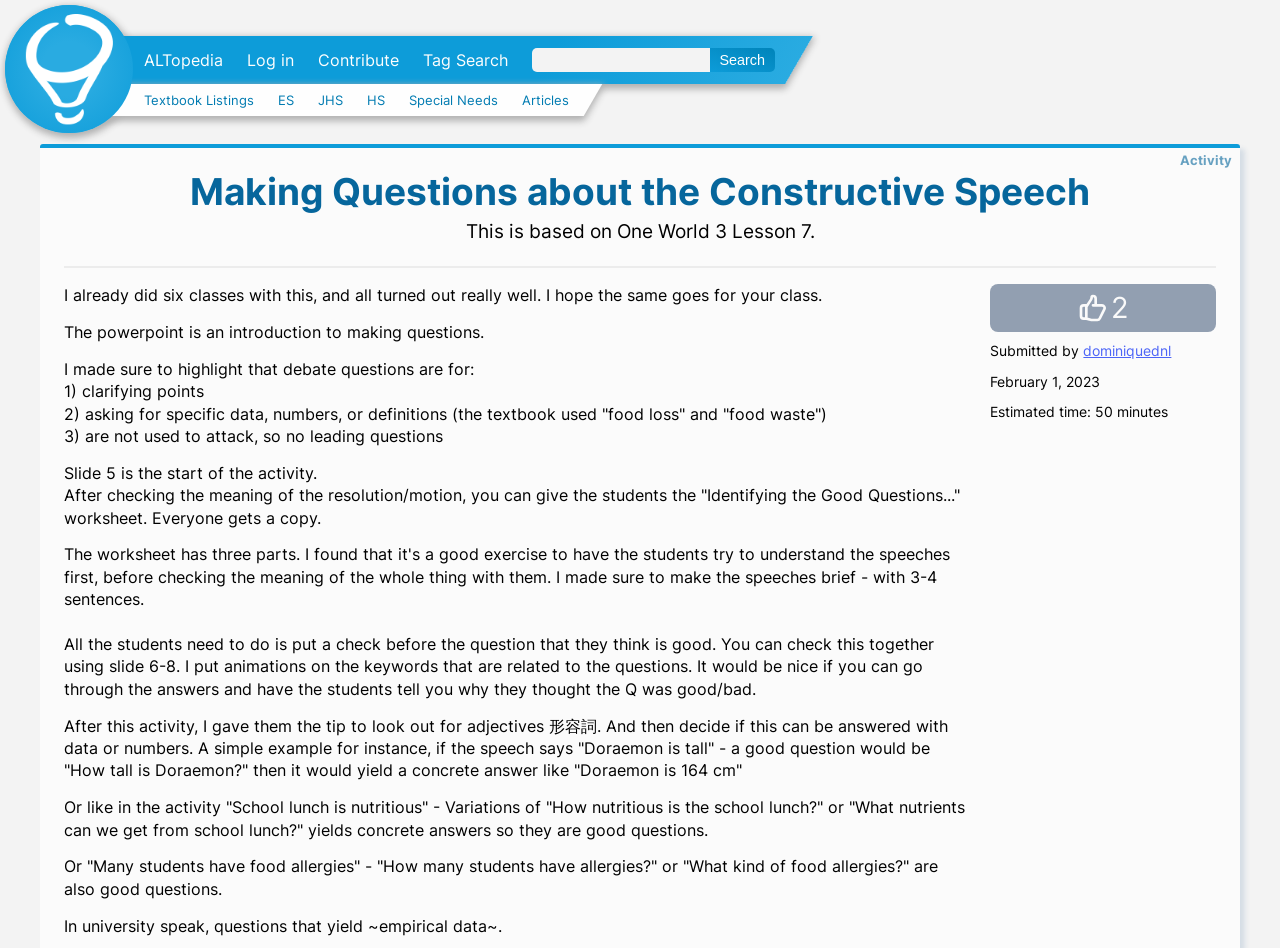Provide a one-word or short-phrase response to the question:
What is the purpose of debate questions?

clarifying points, asking for specific data